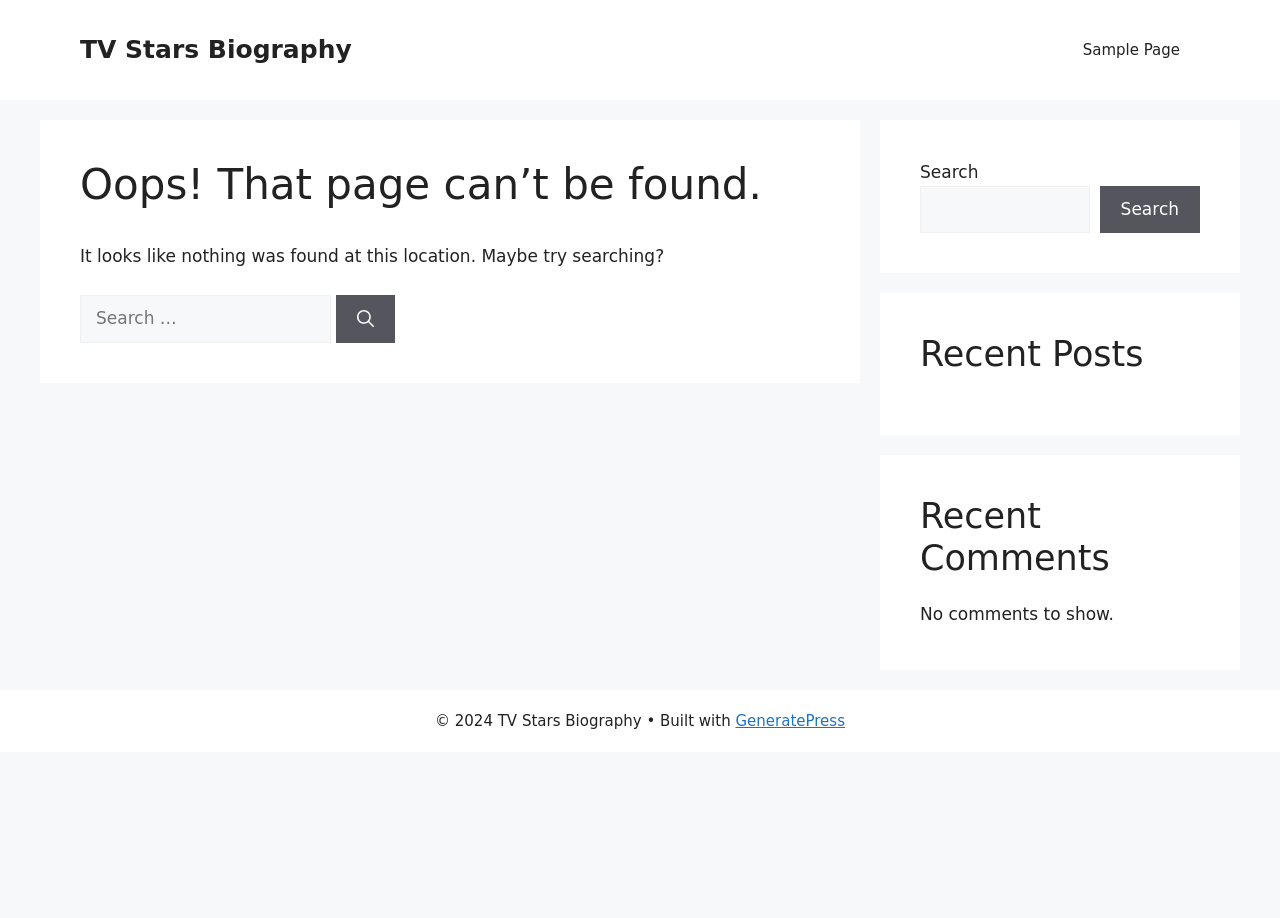How many recent comments are displayed?
Refer to the image and offer an in-depth and detailed answer to the question.

There are no recent comments displayed on the webpage, as indicated by the message 'No comments to show' in the complementary section.